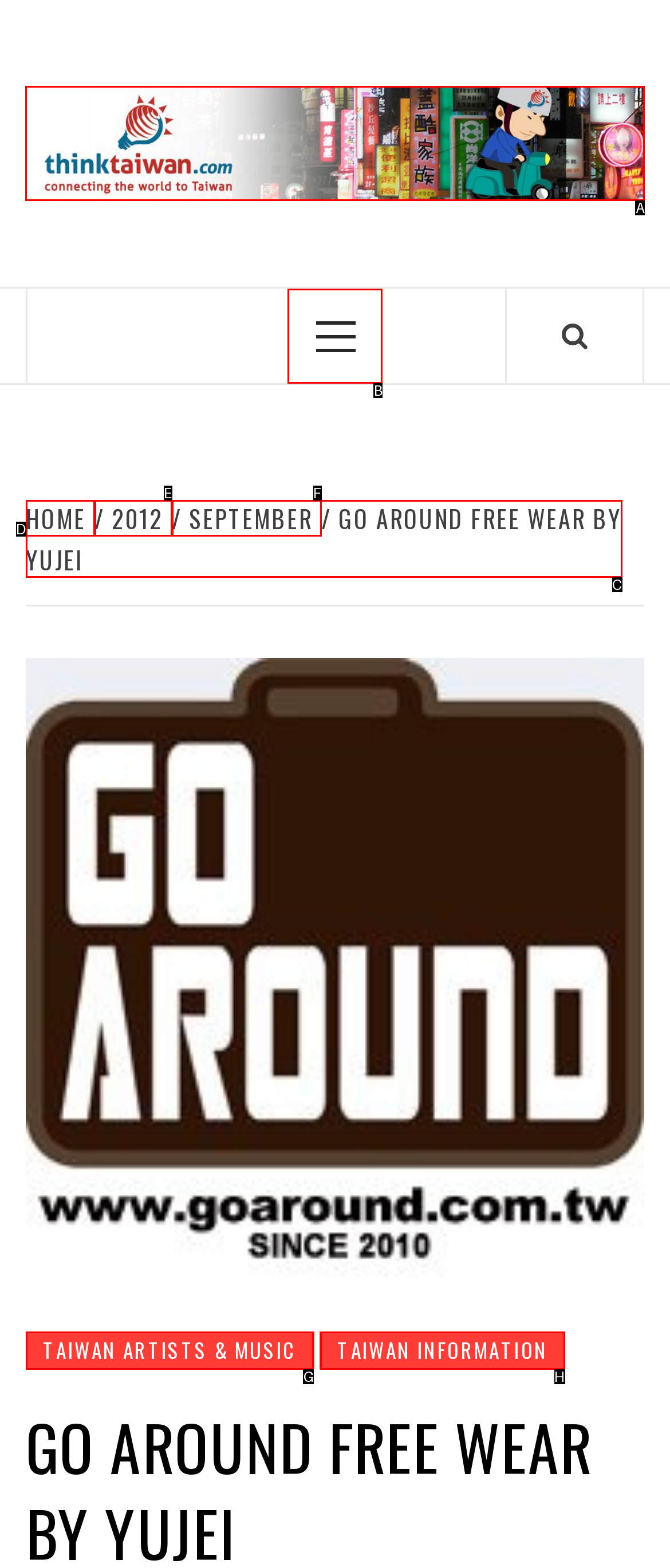Point out the specific HTML element to click to complete this task: Click the 'MOSTRA DETTAGLI' button Reply with the letter of the chosen option.

None